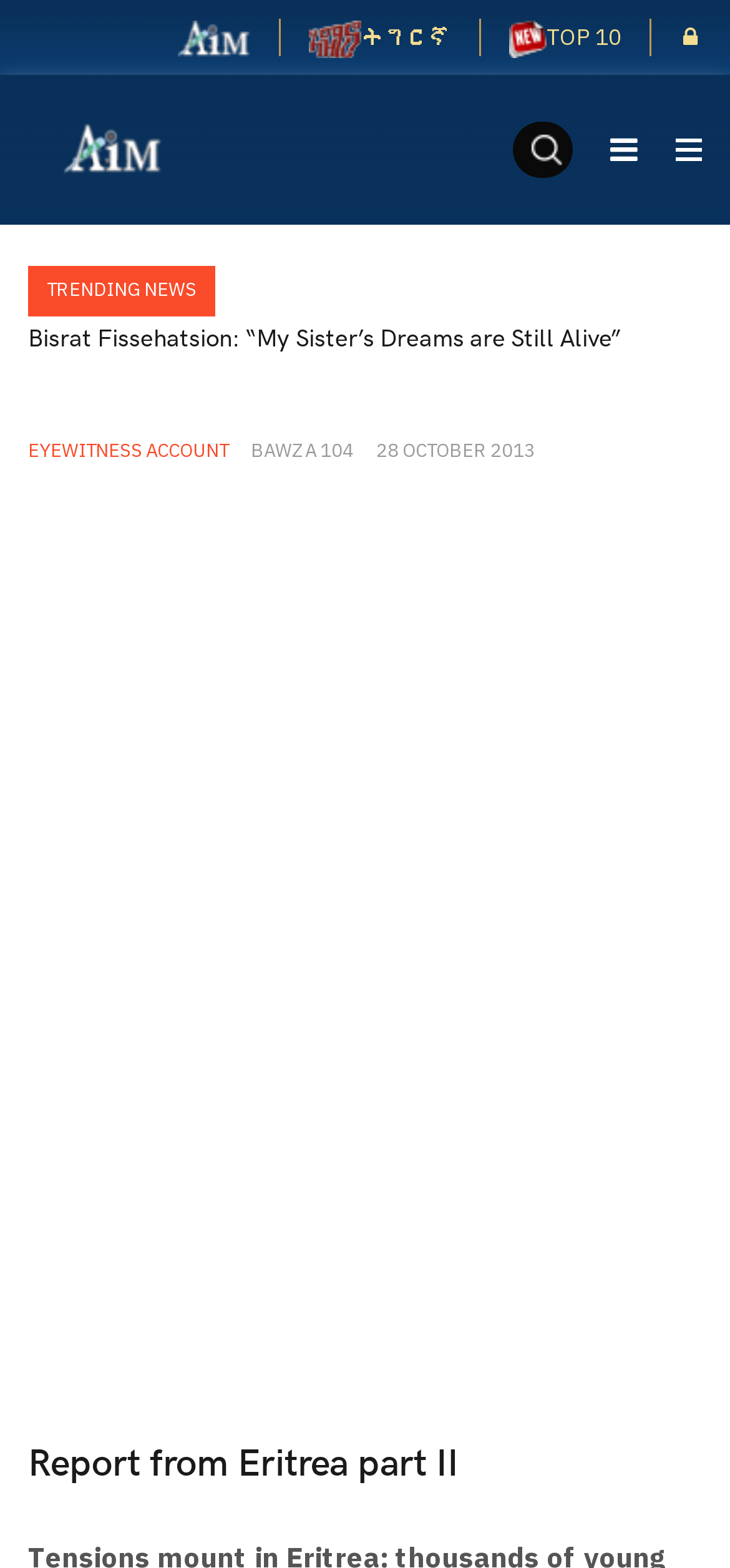Please identify the bounding box coordinates of the element on the webpage that should be clicked to follow this instruction: "Login to the website". The bounding box coordinates should be given as four float numbers between 0 and 1, formatted as [left, top, right, bottom].

[0.936, 0.011, 0.956, 0.036]